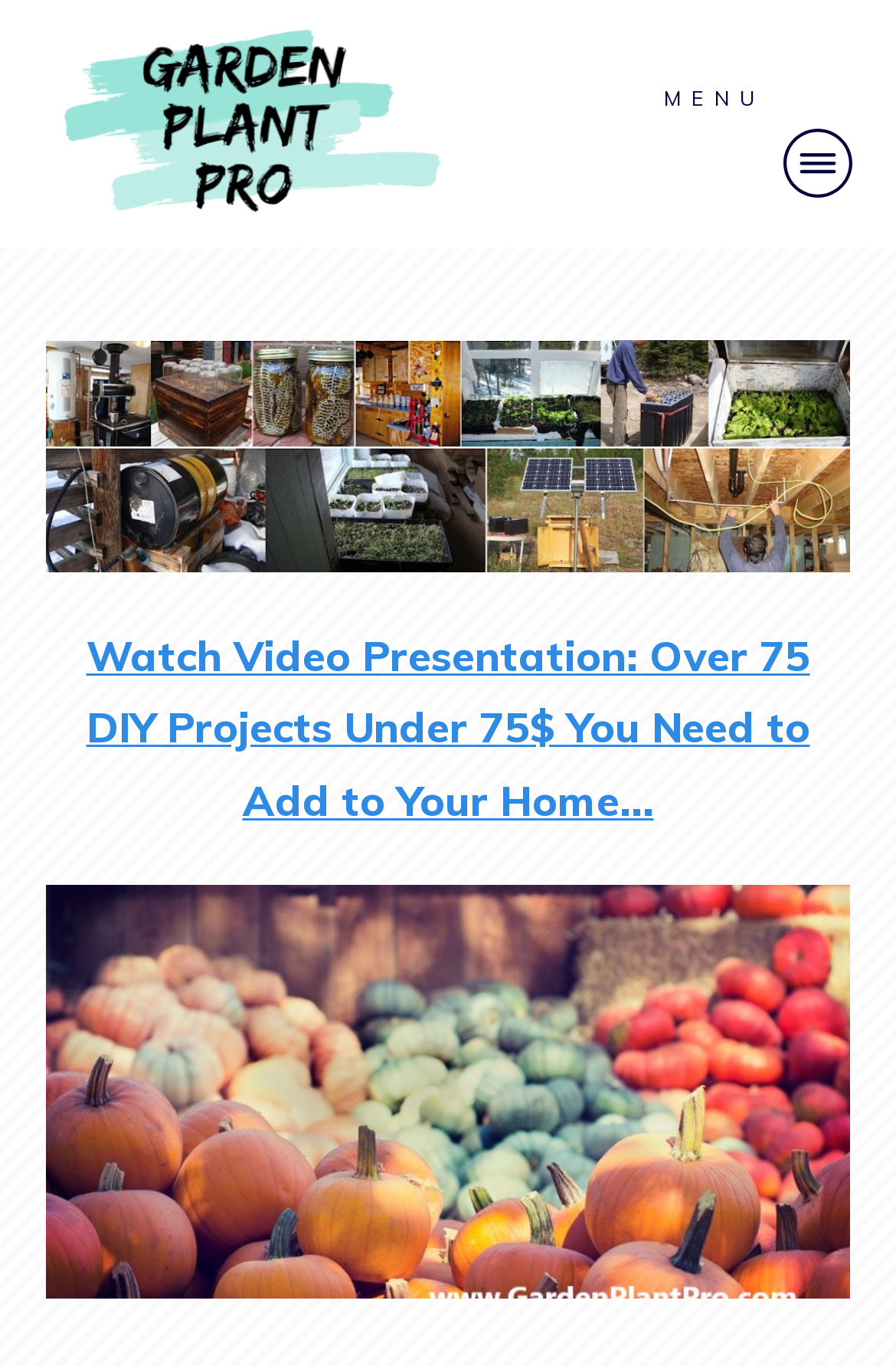How many images are there in the top navigation bar?
Deliver a detailed and extensive answer to the question.

I counted the number of image elements in the top navigation bar and found three images, two of which are identical and one is the 'Garden Plant Pro' logo.